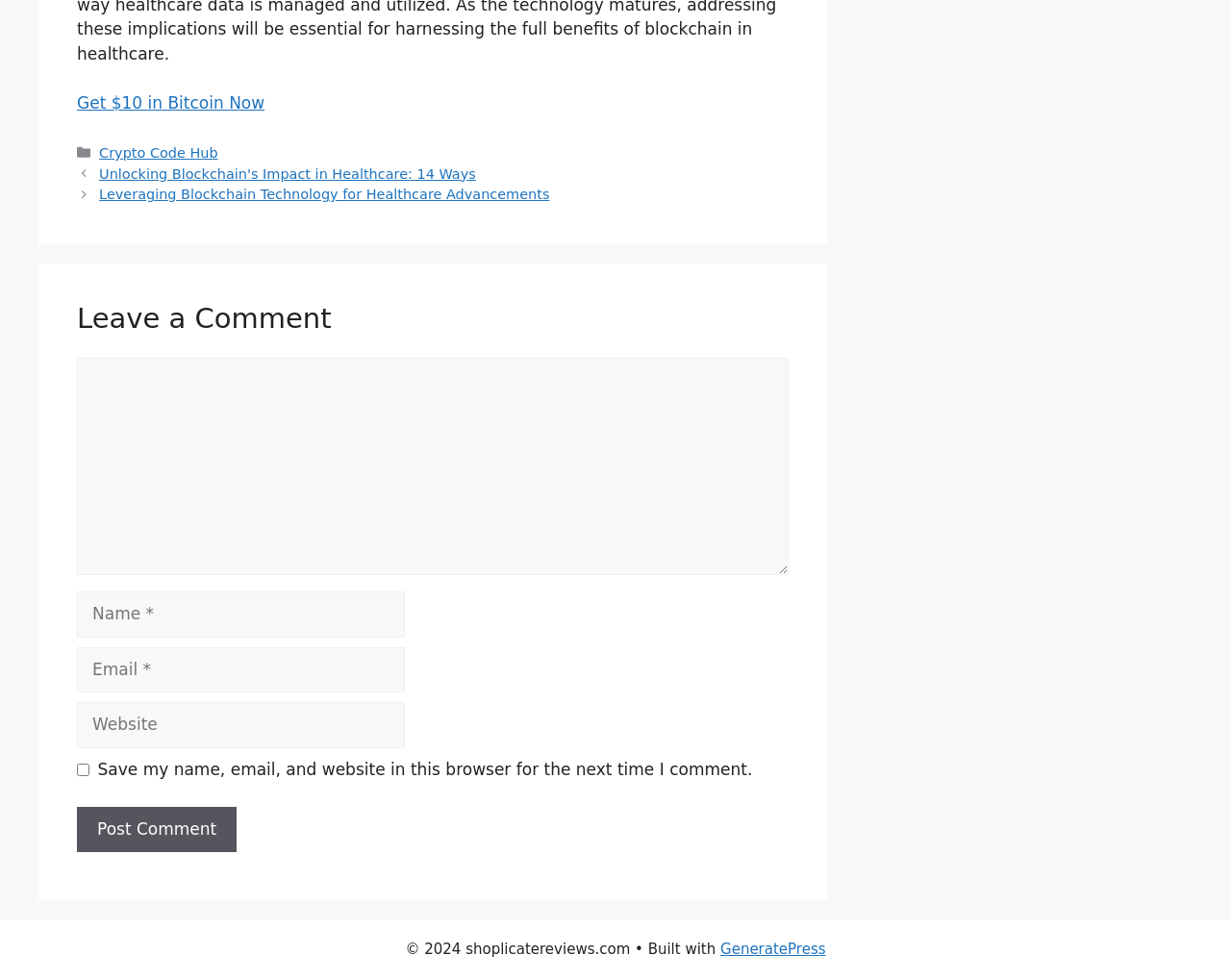What is the category of the post?
Please look at the screenshot and answer in one word or a short phrase.

Crypto